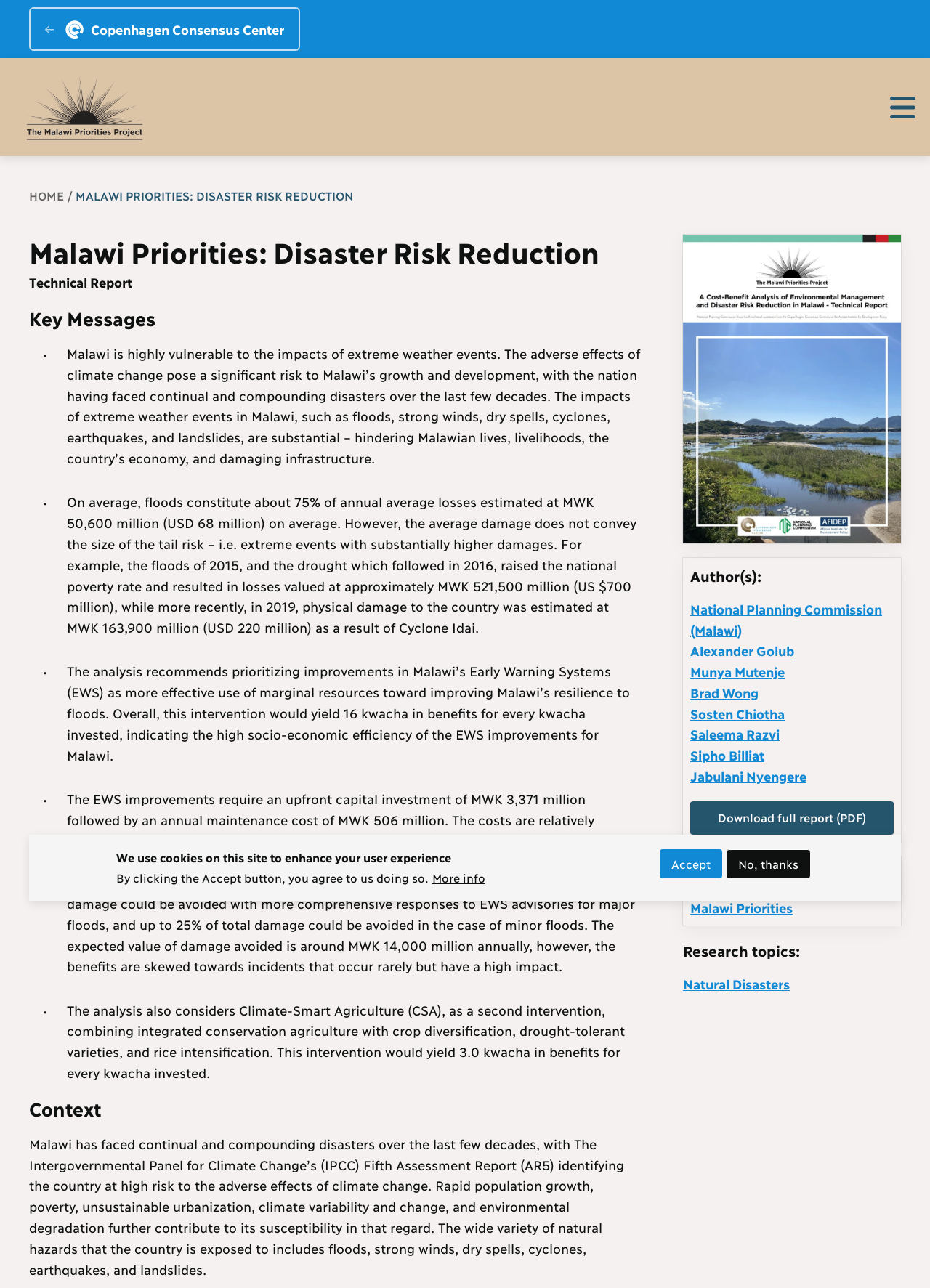Give the bounding box coordinates for this UI element: "Download full report (PDF)". The coordinates should be four float numbers between 0 and 1, arranged as [left, top, right, bottom].

[0.742, 0.622, 0.961, 0.648]